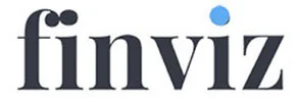Answer the question with a single word or phrase: 
What is the distinctive design element in the logo?

A blue dot